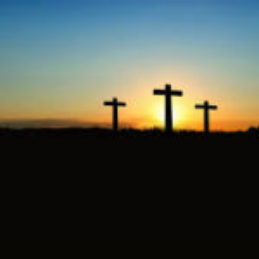What do the crosses represent?
Look at the webpage screenshot and answer the question with a detailed explanation.

According to the caption, the crosses stand tall, representing the central figure of Christianity, Jesus Christ, and the promise of salvation. This implies that the crosses are a symbol of Jesus Christ and the message of salvation he brings.